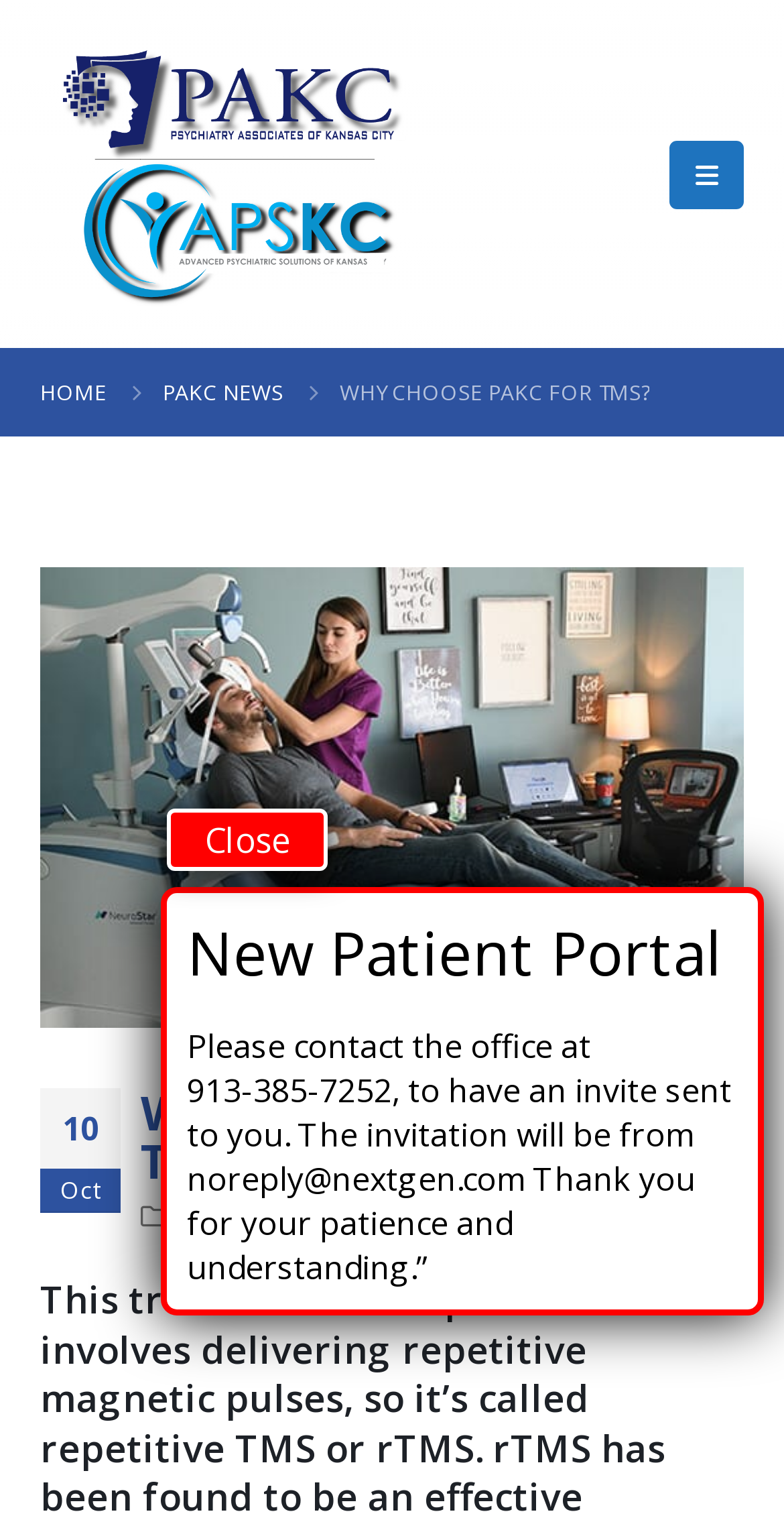Provide an in-depth caption for the contents of the webpage.

The webpage appears to be about Psychiatry Associates of Kansas City (PAKC) and their treatment for depression using repetitive Transcranial Magnetic Stimulation (rTMS). 

At the top left of the page, there is a logo of PAKC, which is an image linked to the PAKC website. Next to the logo, there is a link to the mobile menu. Below the logo, there are navigation links to the homepage and PAKC news.

The main content of the page is divided into two sections. The top section has a heading "WHY CHOOSE PAKC FOR TMS?" and an image related to TMS treatment. Below the heading, there is a paragraph of text, but its content is not specified in the accessibility tree. 

The bottom section has a static text "New Patient Portal" and a generic element with a message about contacting the office to receive an invitation to the patient portal. There is also a "Close" button above this message.

There are no other images on the page besides the logo and the TMS-related image. There are a total of 5 links on the page, including the logo, mobile menu, homepage, PAKC news, and TMS treatment.